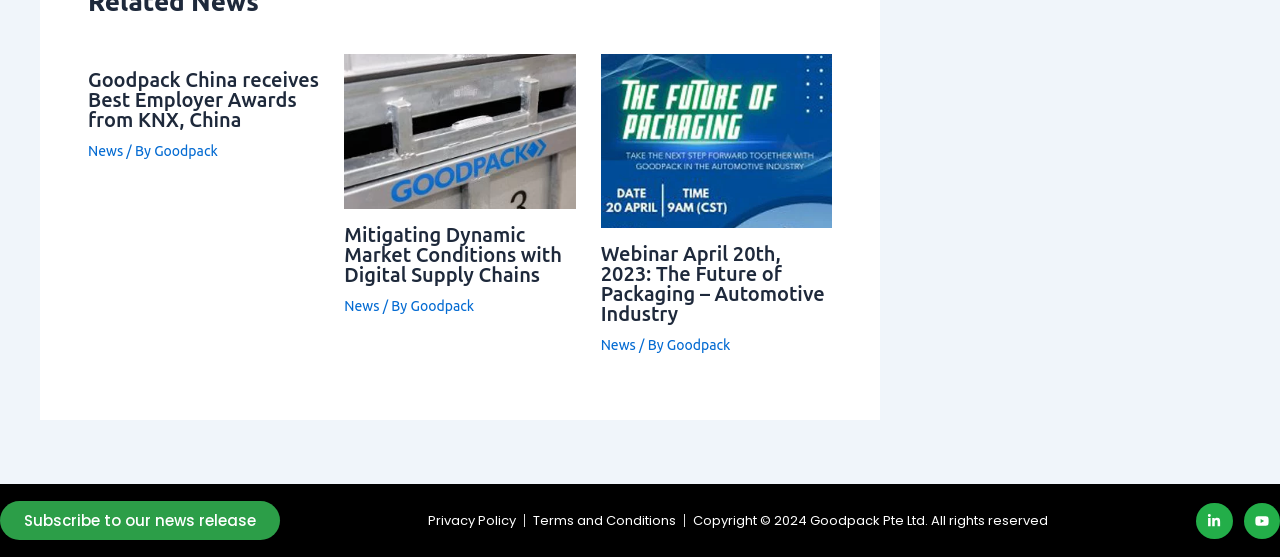How many news articles are on this webpage? Examine the screenshot and reply using just one word or a brief phrase.

3